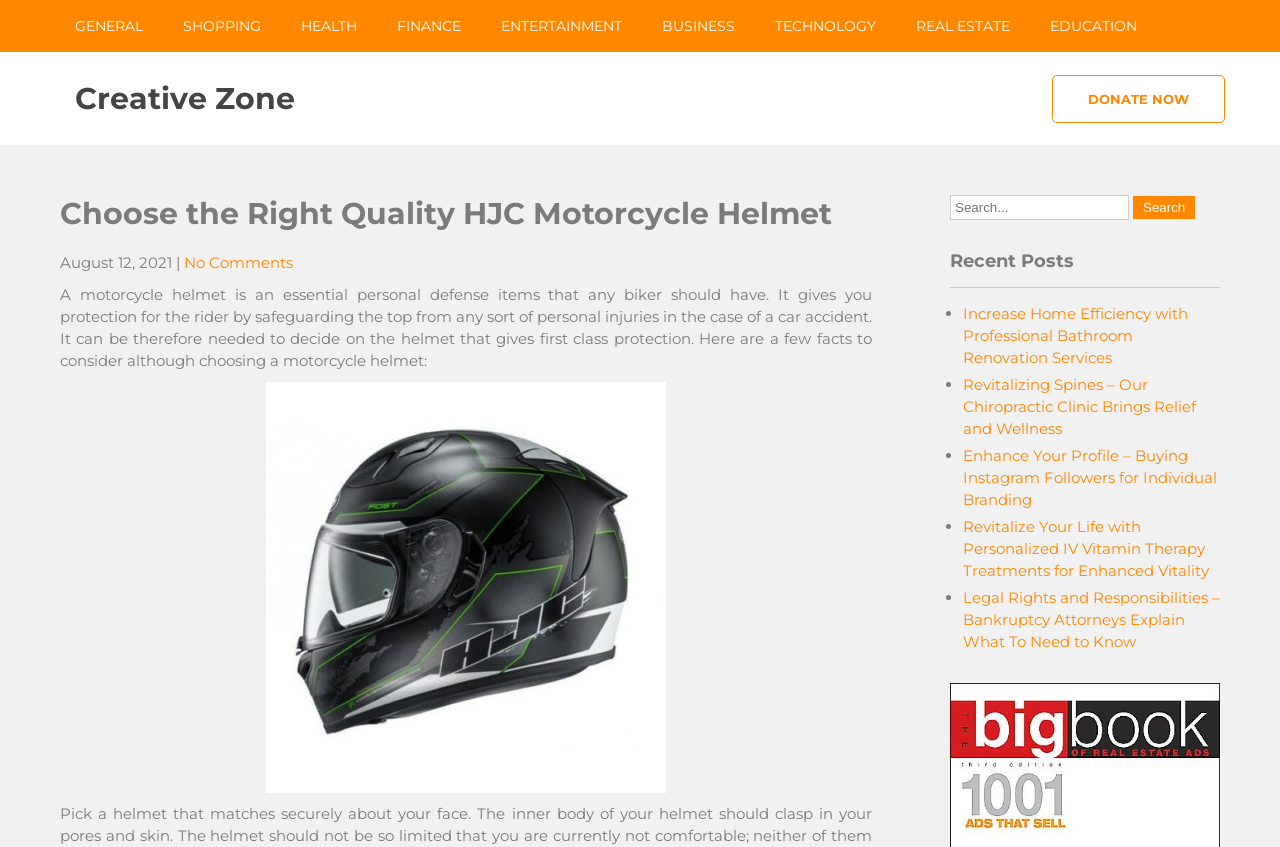How many recent posts are listed on the webpage?
Give a detailed response to the question by analyzing the screenshot.

The webpage has a section called 'Recent Posts' which lists 5 recent posts, each with a link and a brief description.